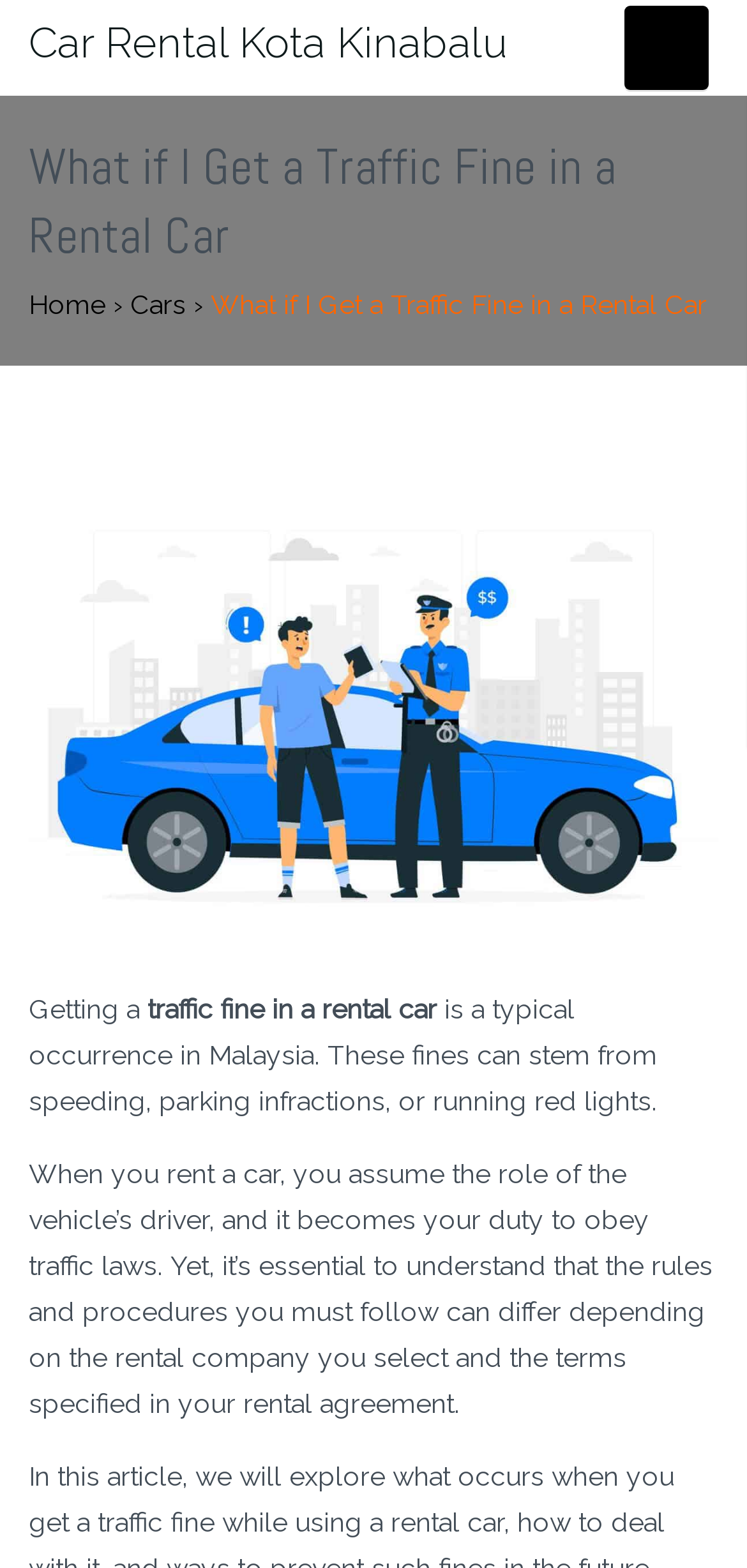Use the details in the image to answer the question thoroughly: 
What can cause traffic fines in Malaysia?

I obtained this answer by reading the text 'These fines can stem from speeding, parking infractions, or running red lights.' which lists the possible causes of traffic fines in Malaysia.